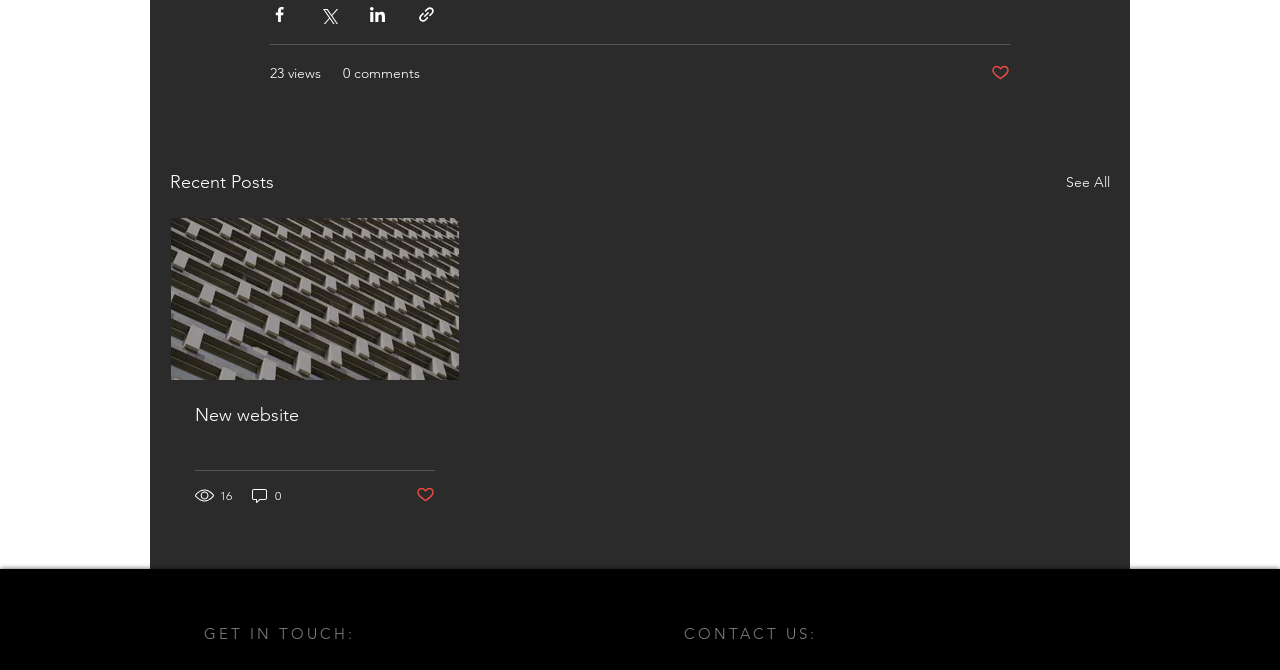Please determine the bounding box coordinates of the clickable area required to carry out the following instruction: "View recent posts". The coordinates must be four float numbers between 0 and 1, represented as [left, top, right, bottom].

[0.133, 0.251, 0.214, 0.295]